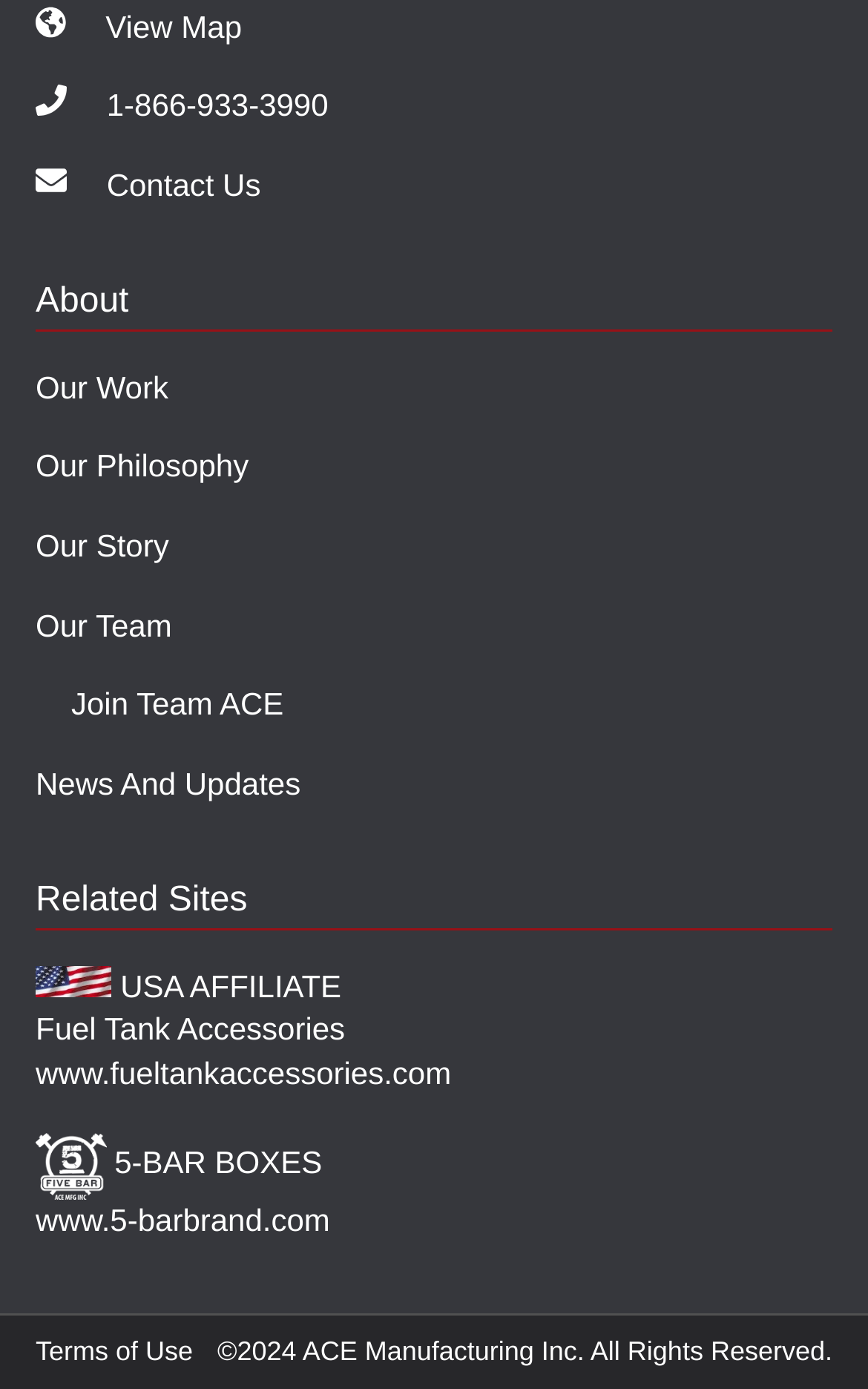Based on the element description "Our Work", predict the bounding box coordinates of the UI element.

[0.041, 0.266, 0.194, 0.291]